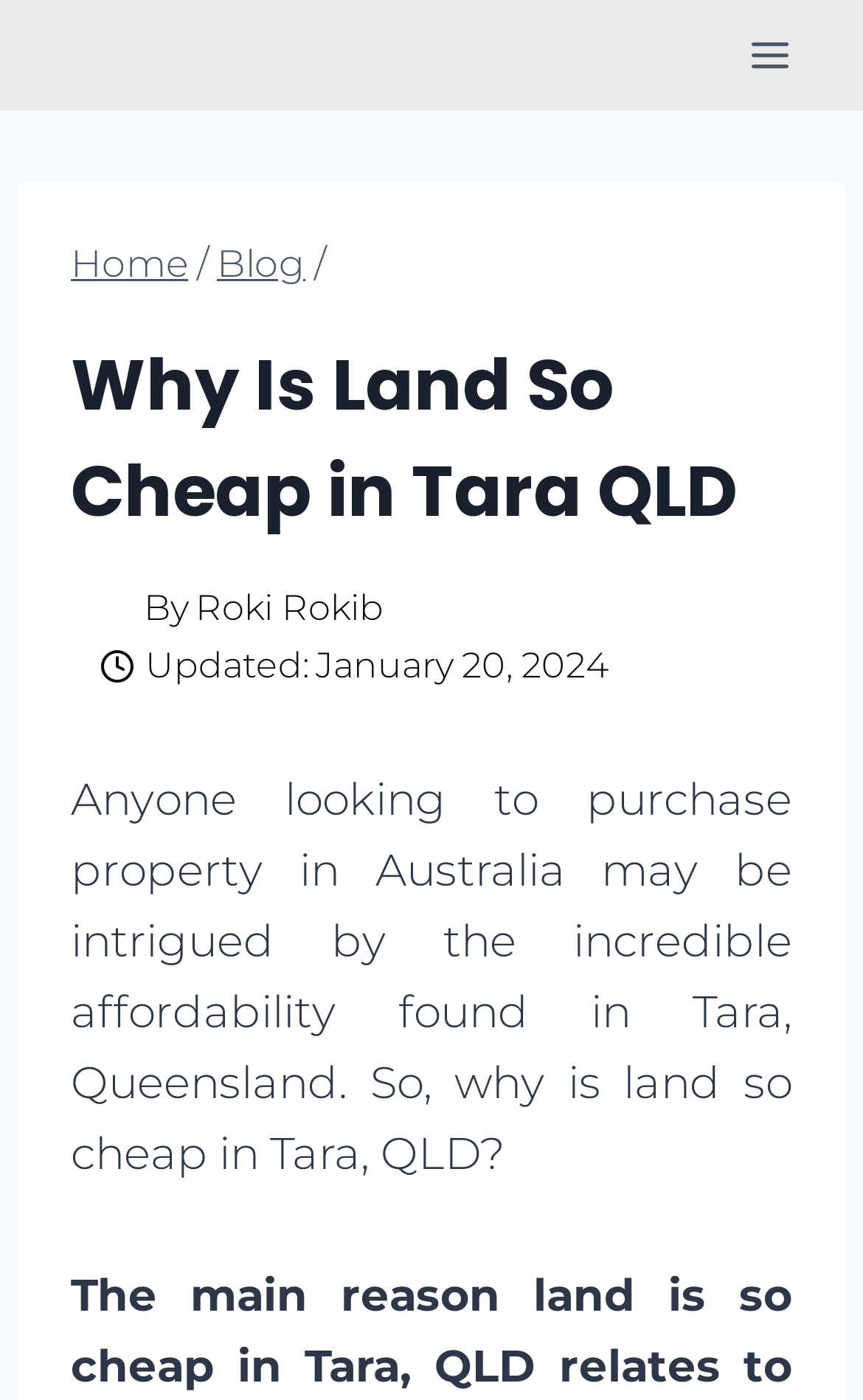Please answer the following query using a single word or phrase: 
What is the author of this article?

Roki Rokib